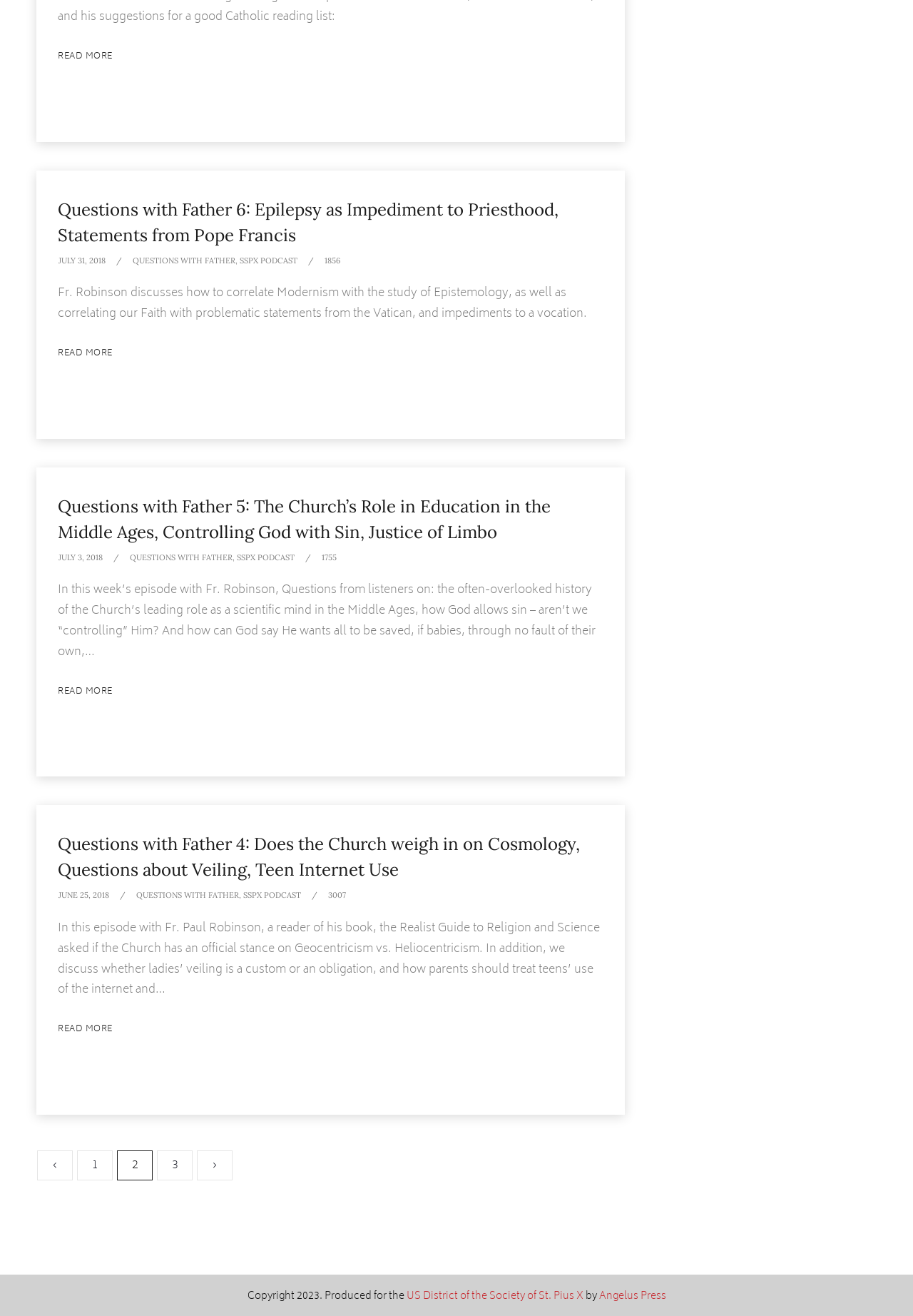Could you please study the image and provide a detailed answer to the question:
What is the purpose of the 'READ MORE' links?

The purpose of the 'READ MORE' links is obtained by looking at their context and position on the page. They are located below the brief descriptions of the podcast episodes, suggesting that they lead to more detailed information about each episode.